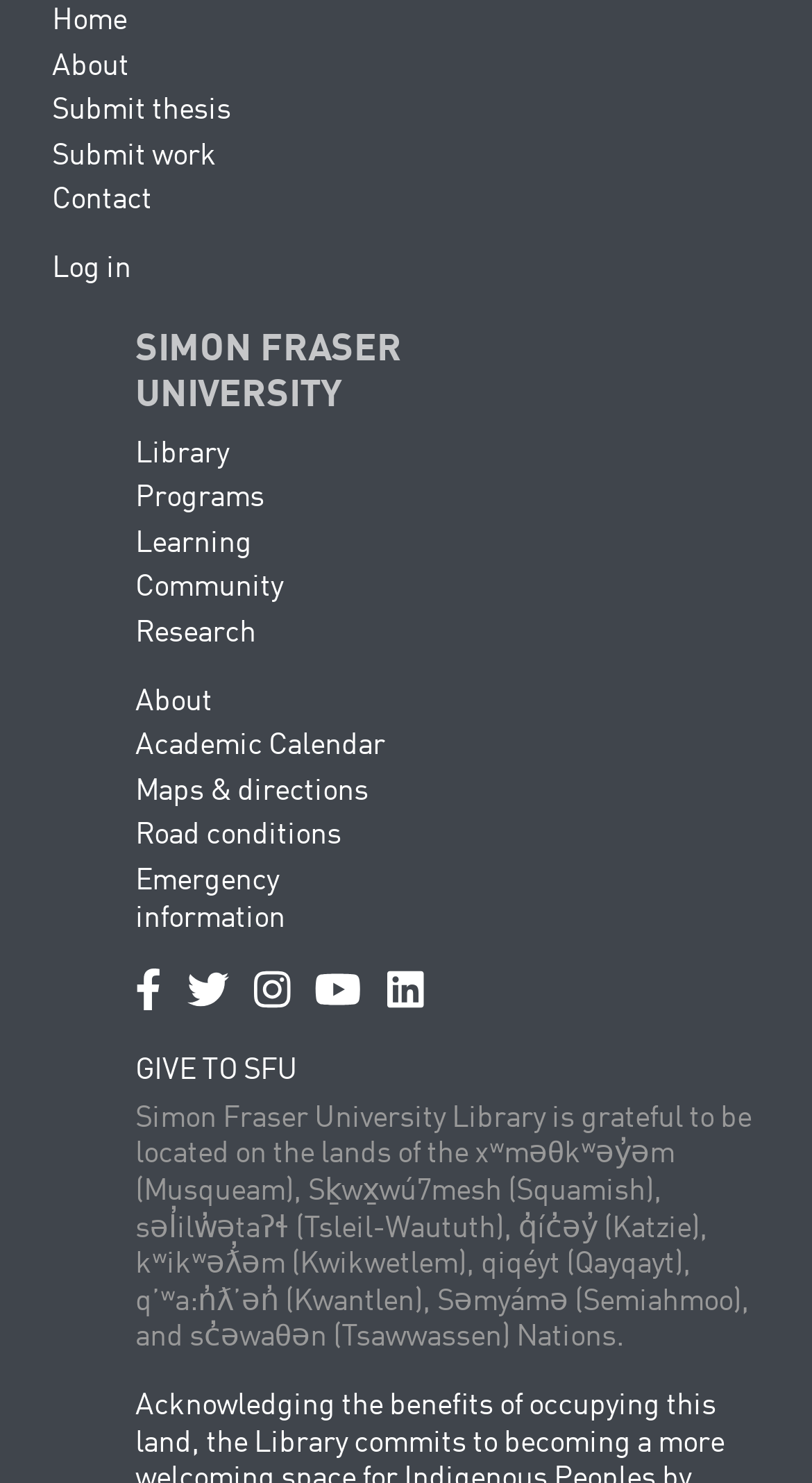What is the name of the university?
Look at the screenshot and give a one-word or phrase answer.

Simon Fraser University